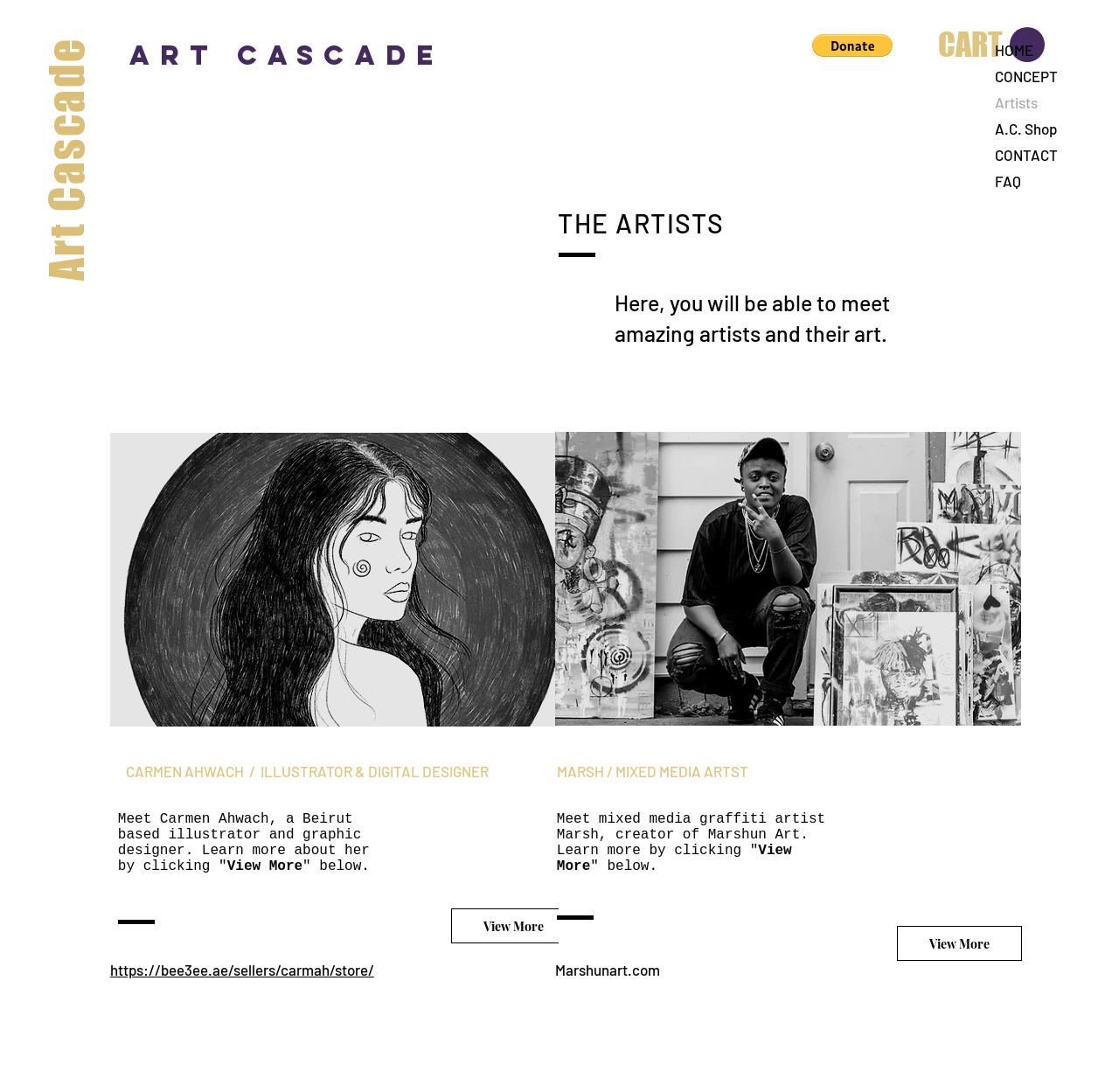Write an elaborate caption that captures the essence of the webpage.

This webpage is dedicated to showcasing artists' interviews. At the top left, there is a link to "Art Cascade" with a smaller font size compared to the rest of the page. On the top right, there is a navigation menu with links to "HOME", "CONCEPT", "Artists", "A.C. Shop", "CONTACT", and "FAQ". 

Below the navigation menu, there is a button to "Donate via PayPal" and another button with a cart icon. The cart button has a text "CART" inside it. 

The main content of the page is divided into sections, each featuring a different artist. The first section has a heading "THE ARTISTS" and a brief introduction to the artists and their art. Below the introduction, there is an image of an eye. 

The first artist featured is Carmen Ahwach, an illustrator and digital designer. Her section has a heading with her name and profession, followed by a brief description of her work. There is a "View More" link below the description, and another link to her store. 

On the right side of Carmen's section, there is another image. Below this image, the second artist, Marsh, a mixed media artist, is featured. His section has a similar layout to Carmen's, with a heading, description, and "View More" link. 

Throughout the page, the layout is clean, with ample whitespace between sections, making it easy to navigate and focus on each artist's work.